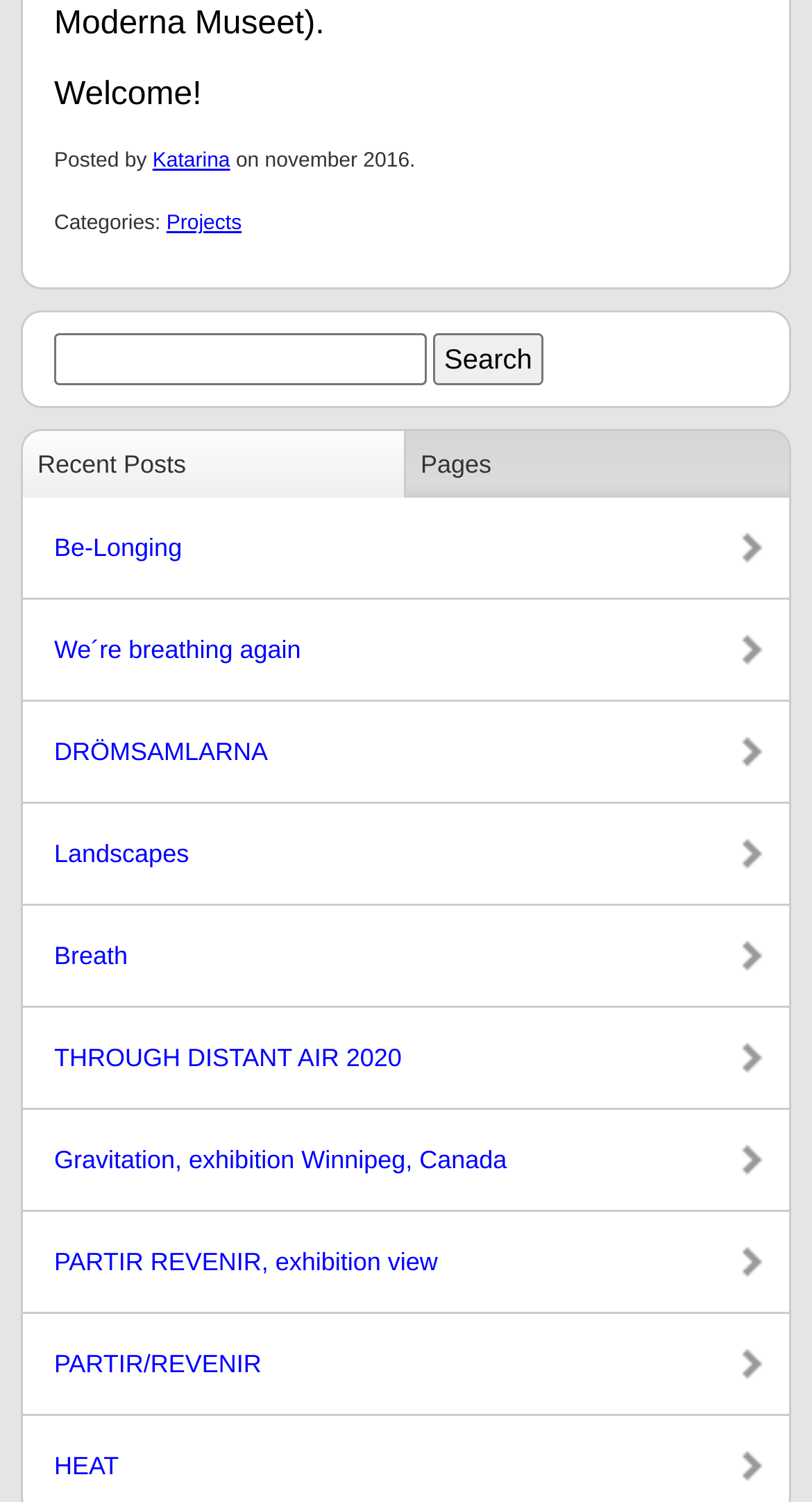Please determine the bounding box coordinates, formatted as (top-left x, top-left y, bottom-right x, bottom-right y), with all values as floating point numbers between 0 and 1. Identify the bounding box of the region described as: Social Sciences

None